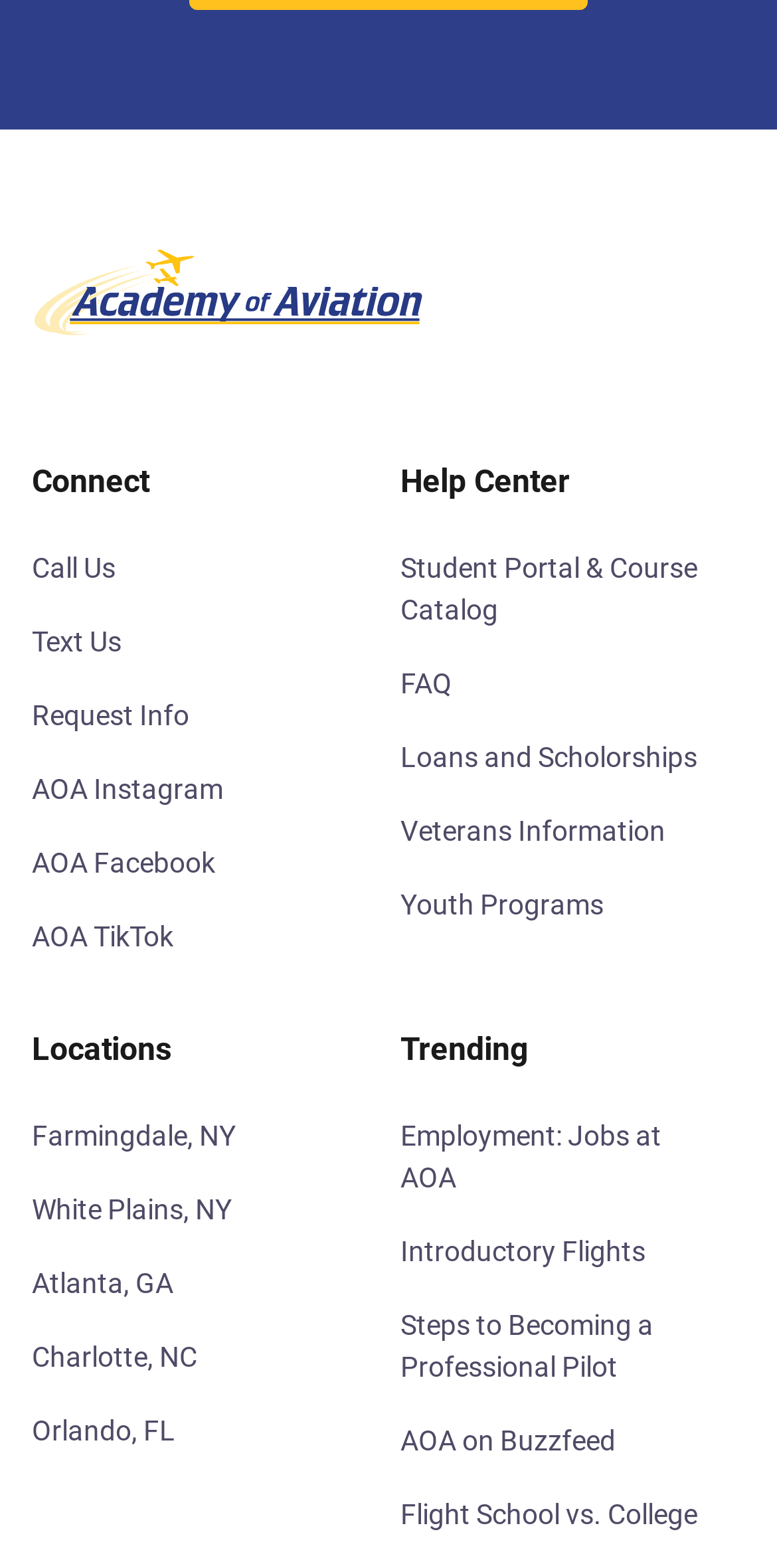What is the last location listed?
Carefully examine the image and provide a detailed answer to the question.

The last location listed is Orlando, FL, which can be found by looking at the links under the 'Locations' section, where 'Orlando, FL' is the last link.